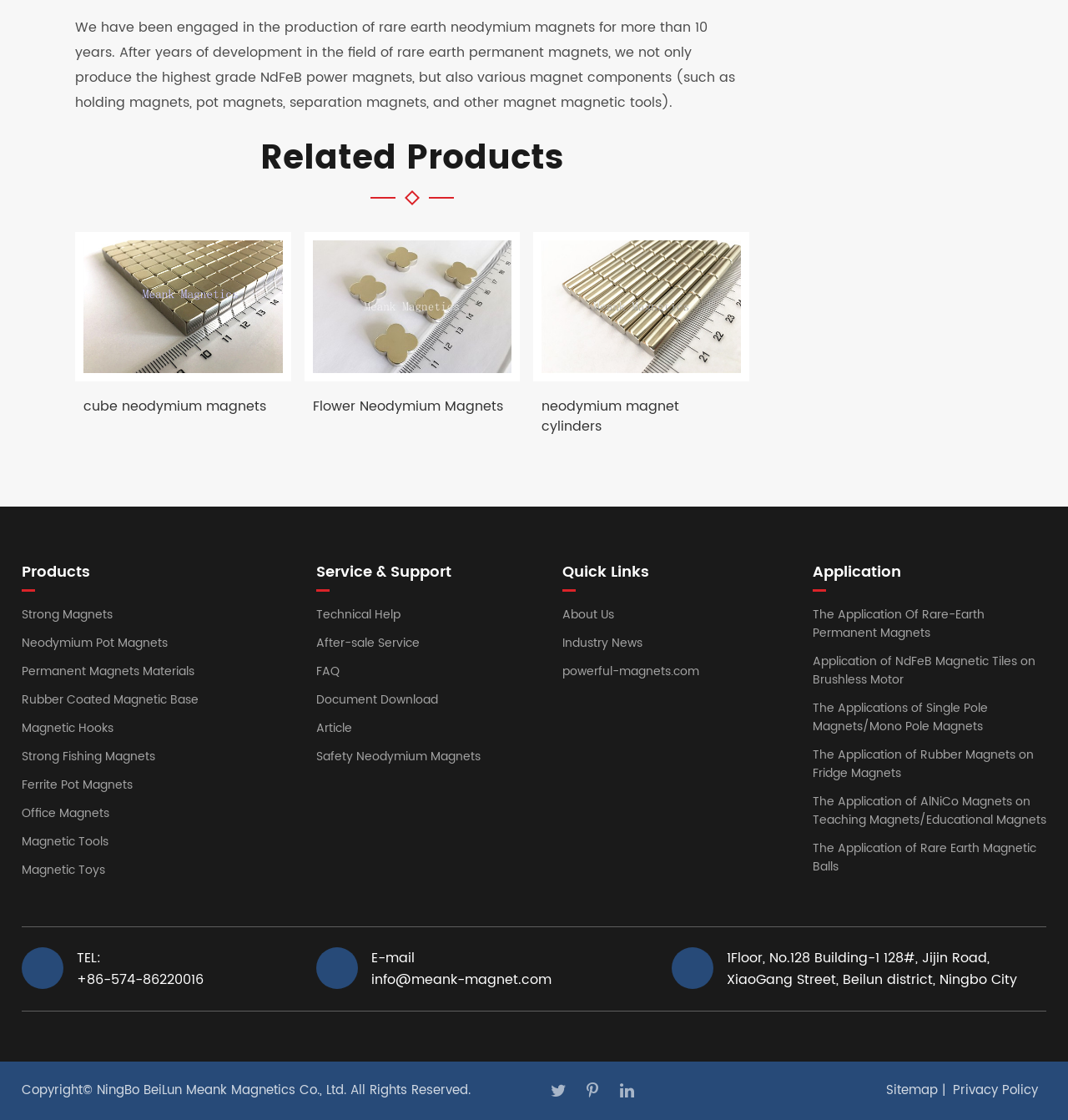Please find the bounding box coordinates of the section that needs to be clicked to achieve this instruction: "Read 'What Should I Do if I Want to Cut a Ferrite Magnet?'".

[0.347, 0.17, 0.425, 0.183]